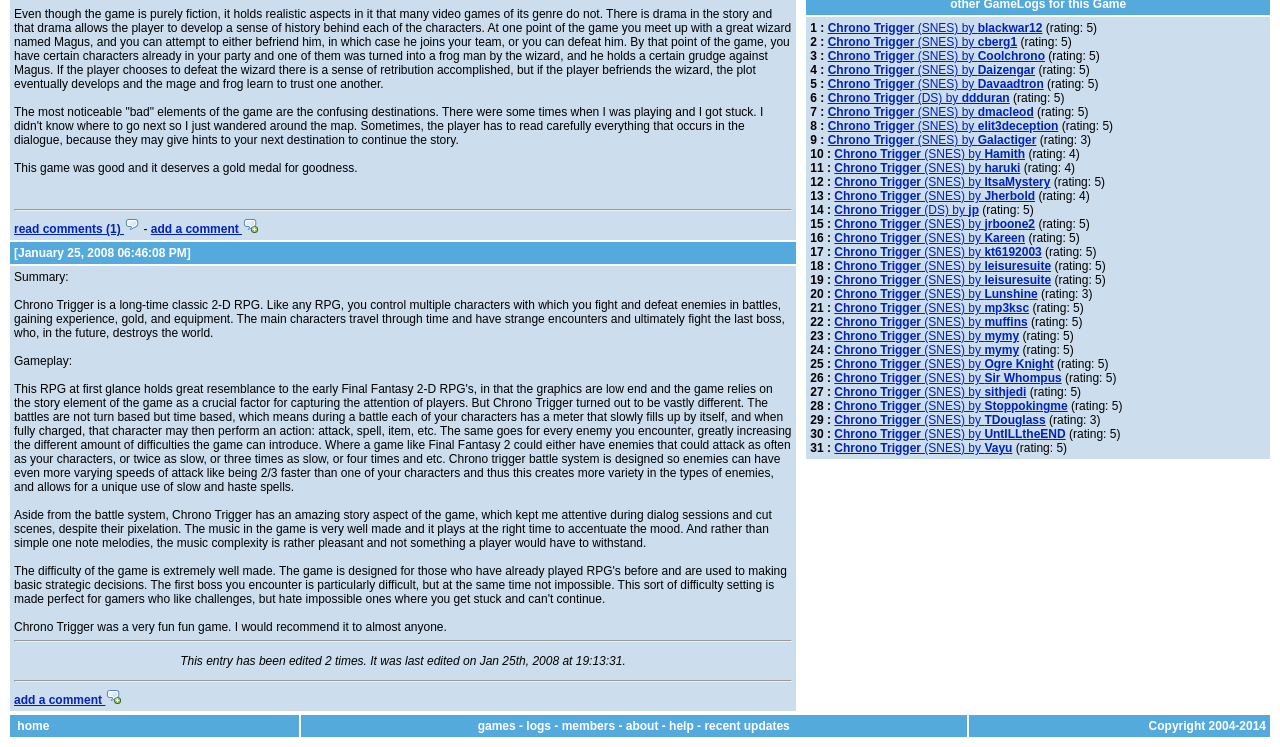Show the bounding box coordinates for the HTML element described as: "members".

[0.439, 0.963, 0.481, 0.981]